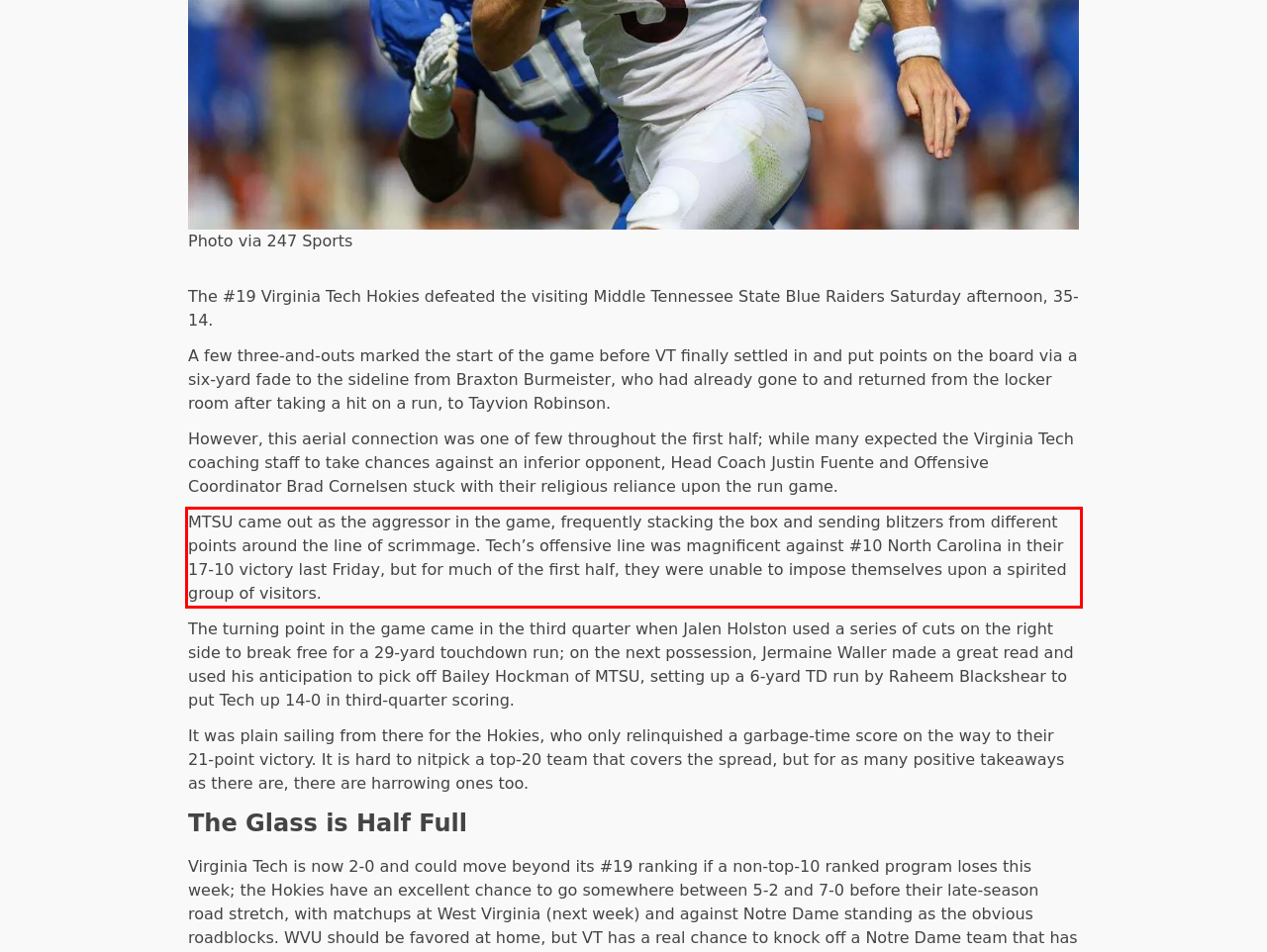There is a screenshot of a webpage with a red bounding box around a UI element. Please use OCR to extract the text within the red bounding box.

MTSU came out as the aggressor in the game, frequently stacking the box and sending blitzers from different points around the line of scrimmage. Tech’s offensive line was magnificent against #10 North Carolina in their 17-10 victory last Friday, but for much of the first half, they were unable to impose themselves upon a spirited group of visitors.